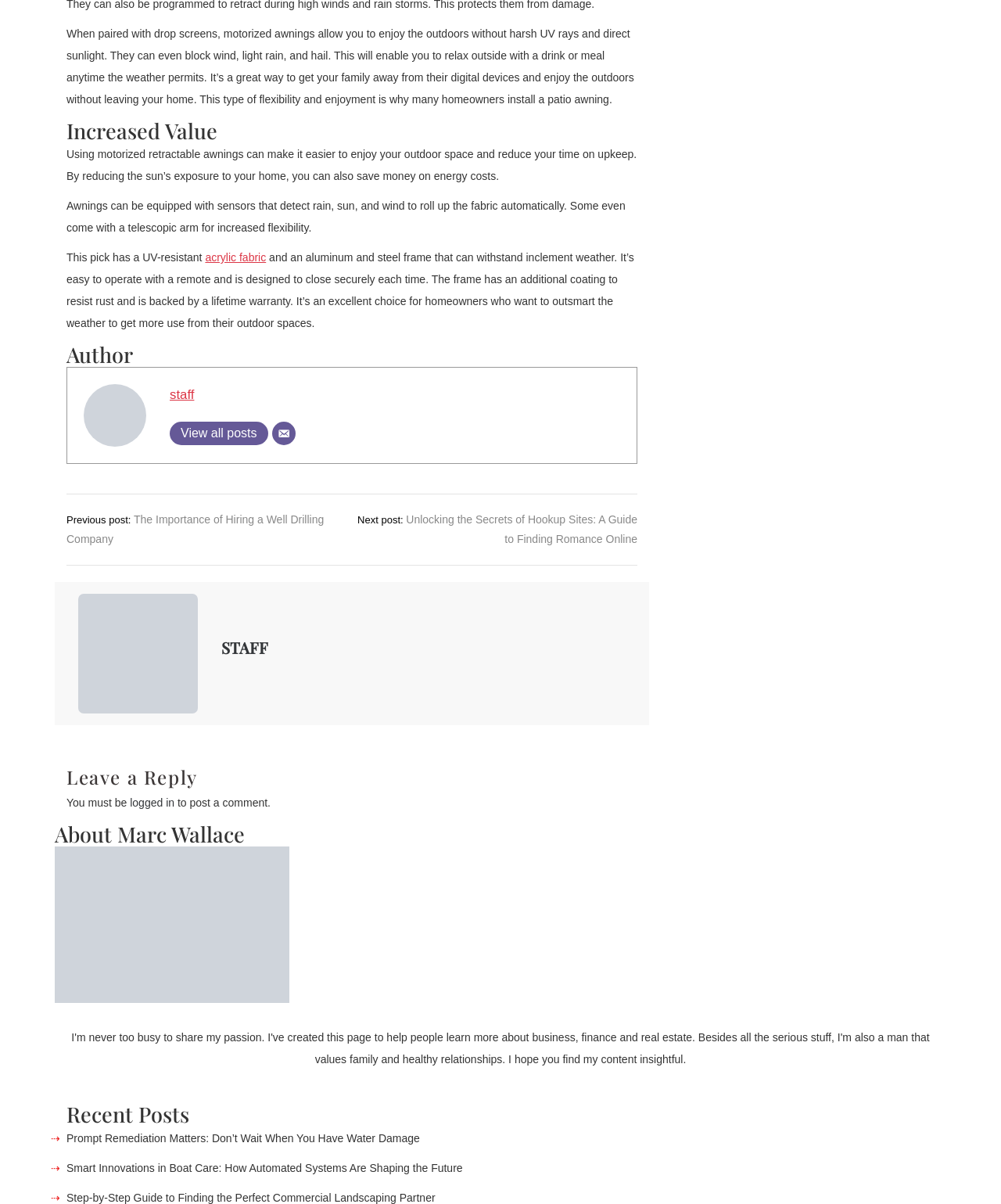Please provide a one-word or short phrase answer to the question:
Who is the author of the post?

Marc Wallace